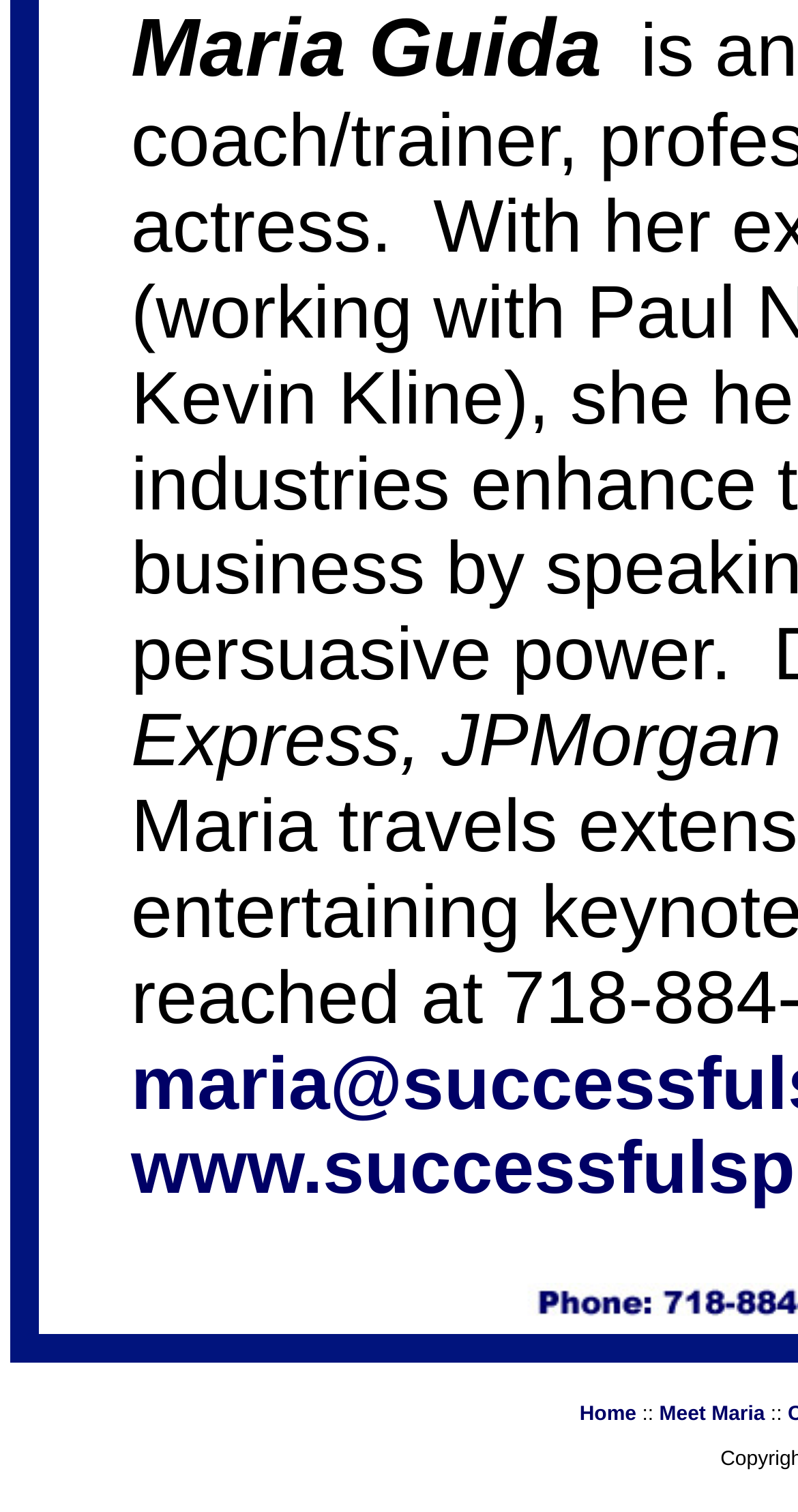Identify the bounding box coordinates for the UI element that matches this description: "Home".

[0.726, 0.929, 0.798, 0.944]